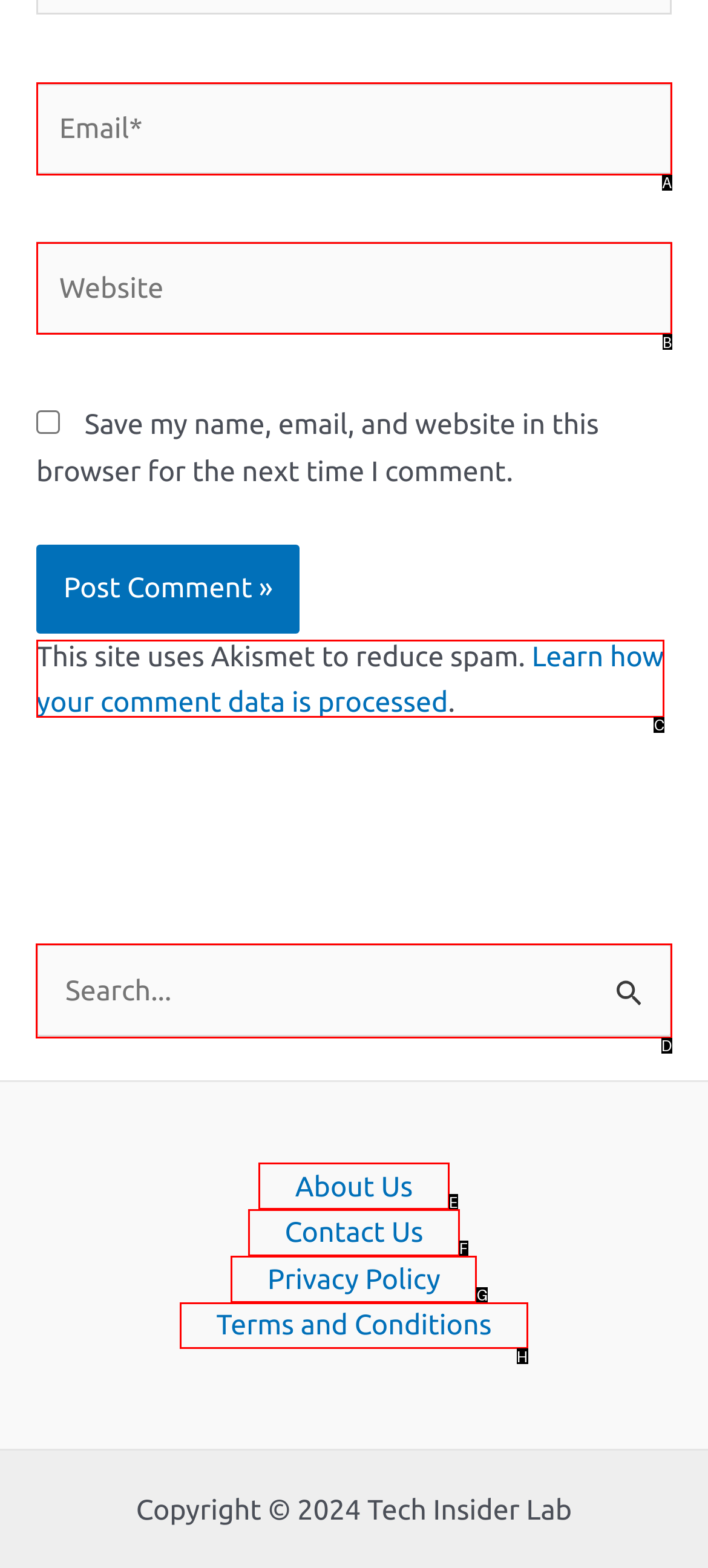Select the correct UI element to click for this task: Follow NLM on Twitter.
Answer using the letter from the provided options.

None